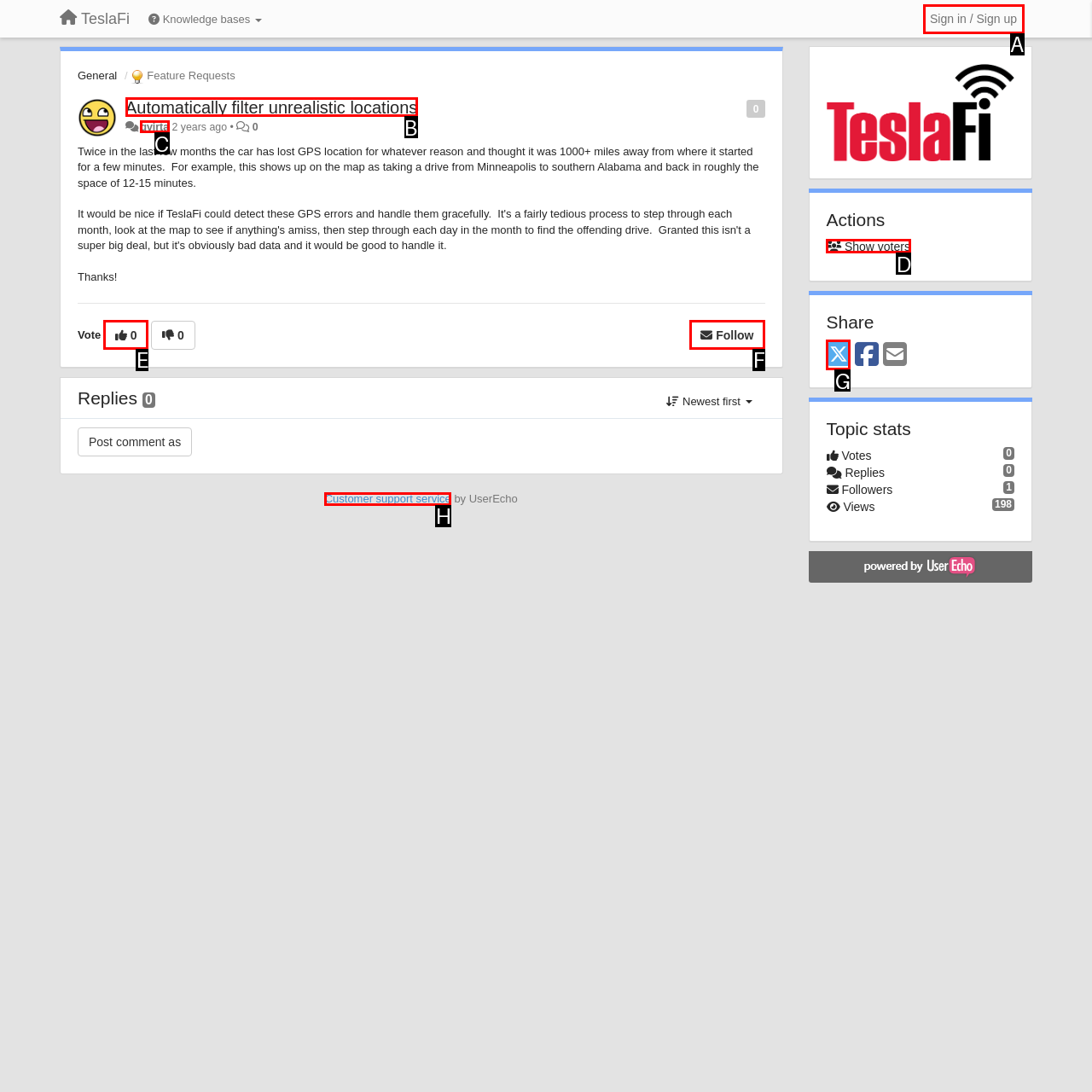Given the instruction: Show voters, which HTML element should you click on?
Answer with the letter that corresponds to the correct option from the choices available.

D